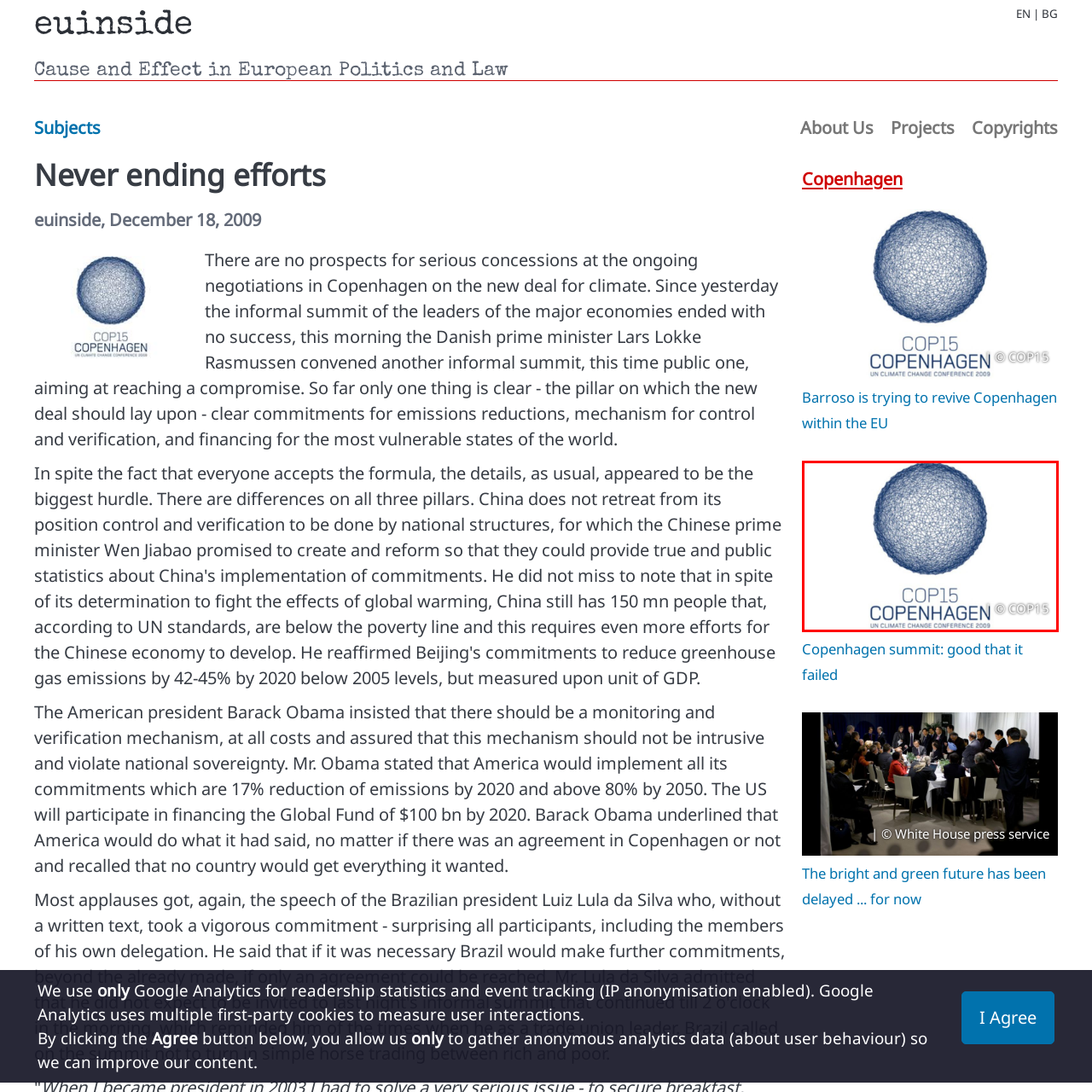Focus on the picture inside the red-framed area and provide a one-word or short phrase response to the following question:
Where was the COP15 conference held?

Copenhagen